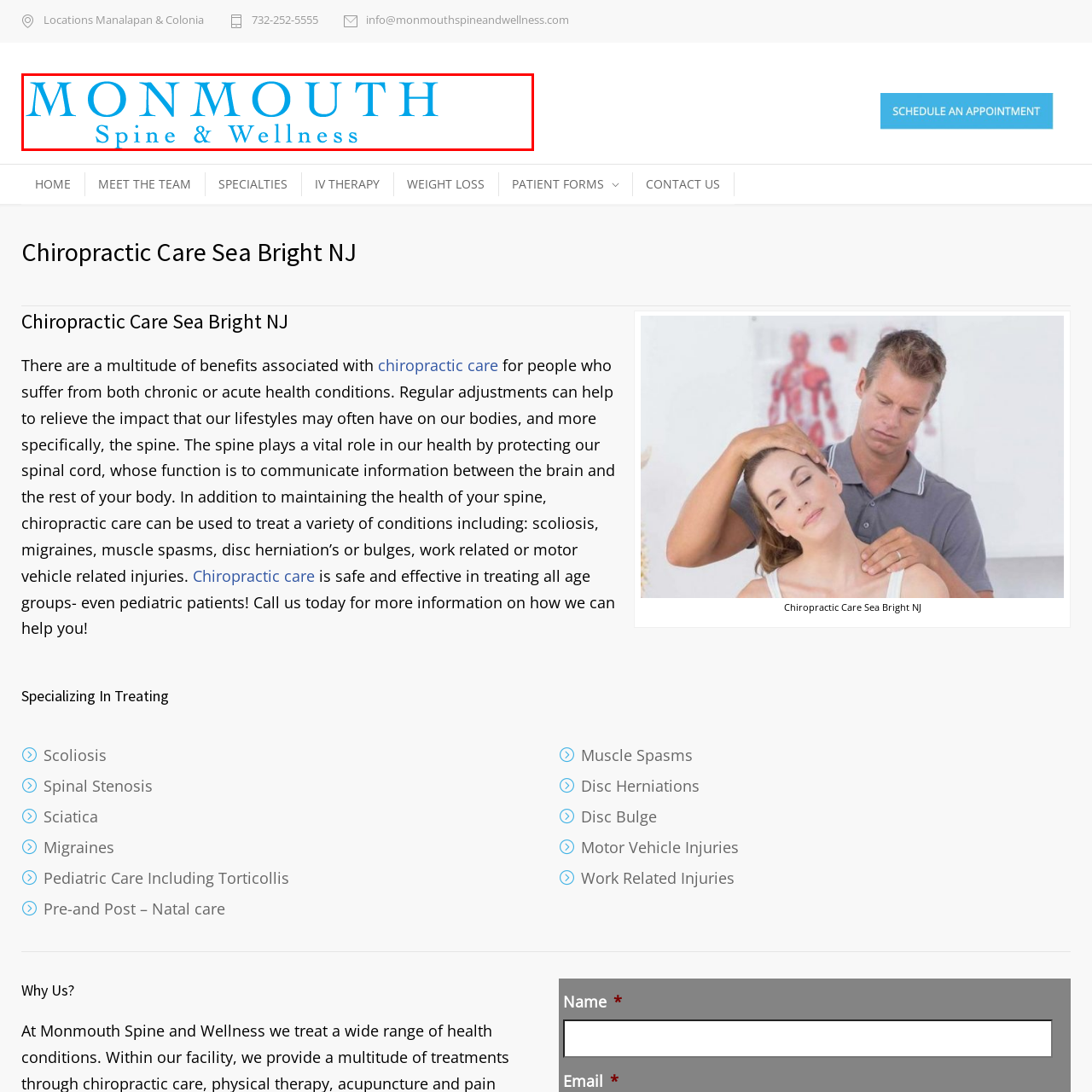Explain thoroughly what is happening in the image that is surrounded by the red box.

This image displays the logo for "Monmouth Spine & Wellness," characterized by an elegant and contemporary design. The word "MONMOUTH" is prominently showcased in a bold, bright blue font, conveying a sense of vitality and professionalism. Underneath, "Spine & Wellness" is presented in a lighter, more subdued typography, emphasizing the focus on holistic health services related to spinal care. This logo serves as a visual anchor for the online presence of the clinic, representing their commitment to chiropractic care and overall wellness for their patients.